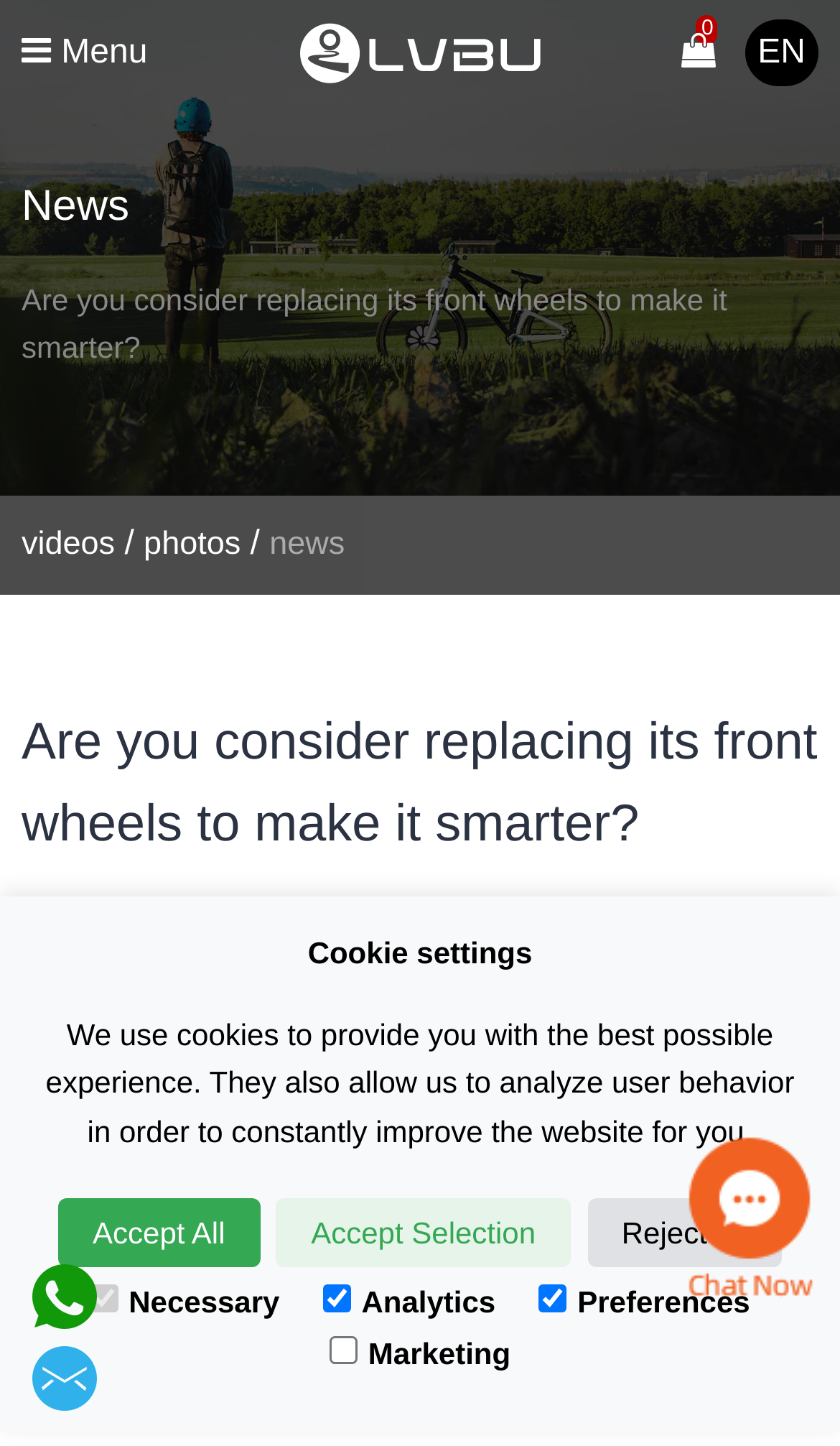Based on the visual content of the image, answer the question thoroughly: What is the language of the webpage?

I determined the language of the webpage by looking at the button element with the text 'EN' at the top right corner of the webpage, which is a common indicator of the language selection.